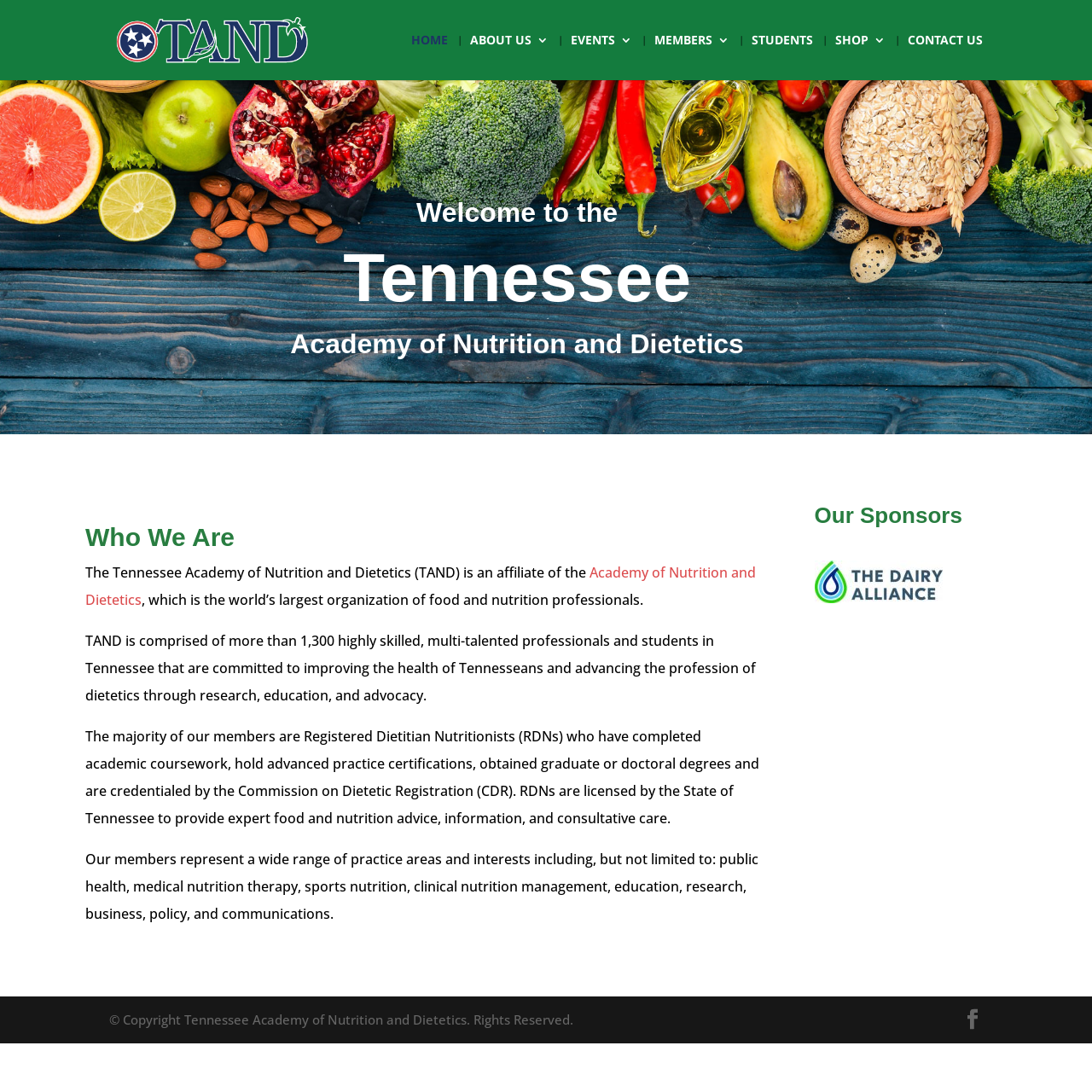Observe the image and answer the following question in detail: What is the profession of most TAND members?

The profession of most TAND members can be found in the StaticText element with ID 309, which states that 'The majority of our members are Registered Dietitian Nutritionists (RDNs) who have completed academic coursework, hold advanced practice certifications, obtained graduate or doctoral degrees and are credentialed by the Commission on Dietetic Registration (CDR)'.